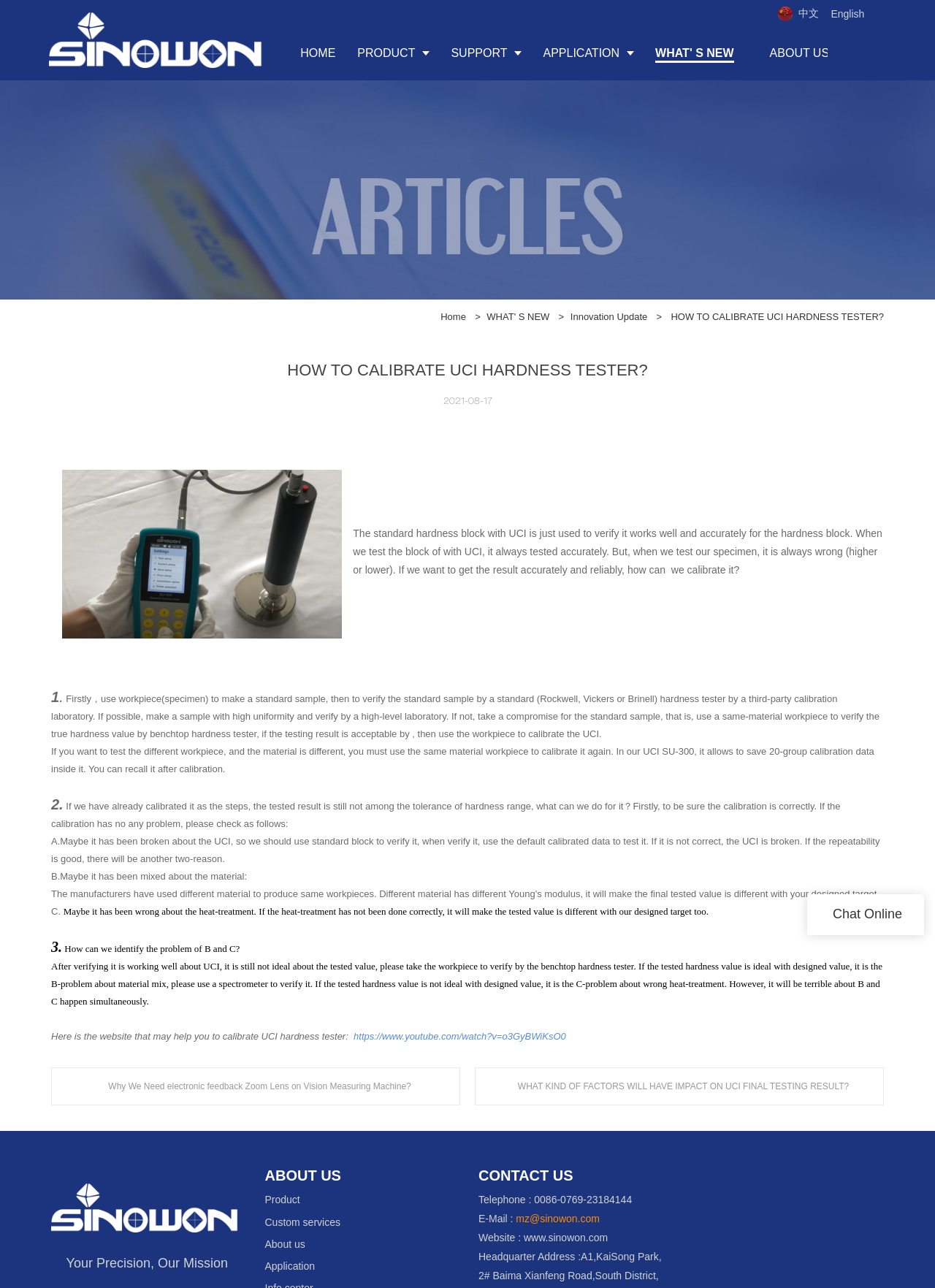Identify and extract the main heading of the webpage.

HOW TO CALIBRATE UCI HARDNESS TESTER?